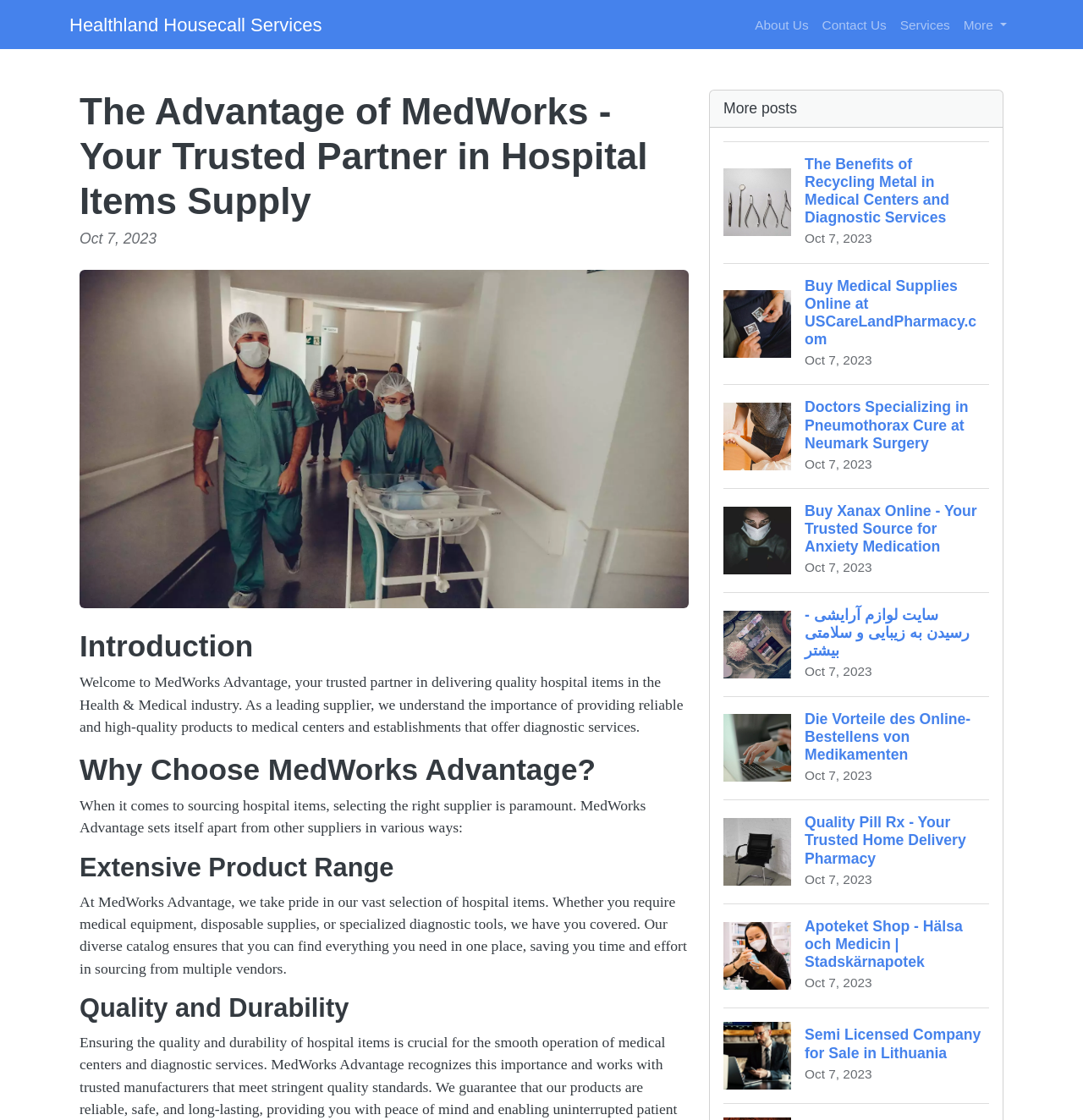What is the name of the company described on this webpage?
Analyze the screenshot and provide a detailed answer to the question.

The webpage has a heading 'The Advantage of MedWorks - Your Trusted Partner in Hospital Items Supply' which indicates that the company being described is MedWorks Advantage.